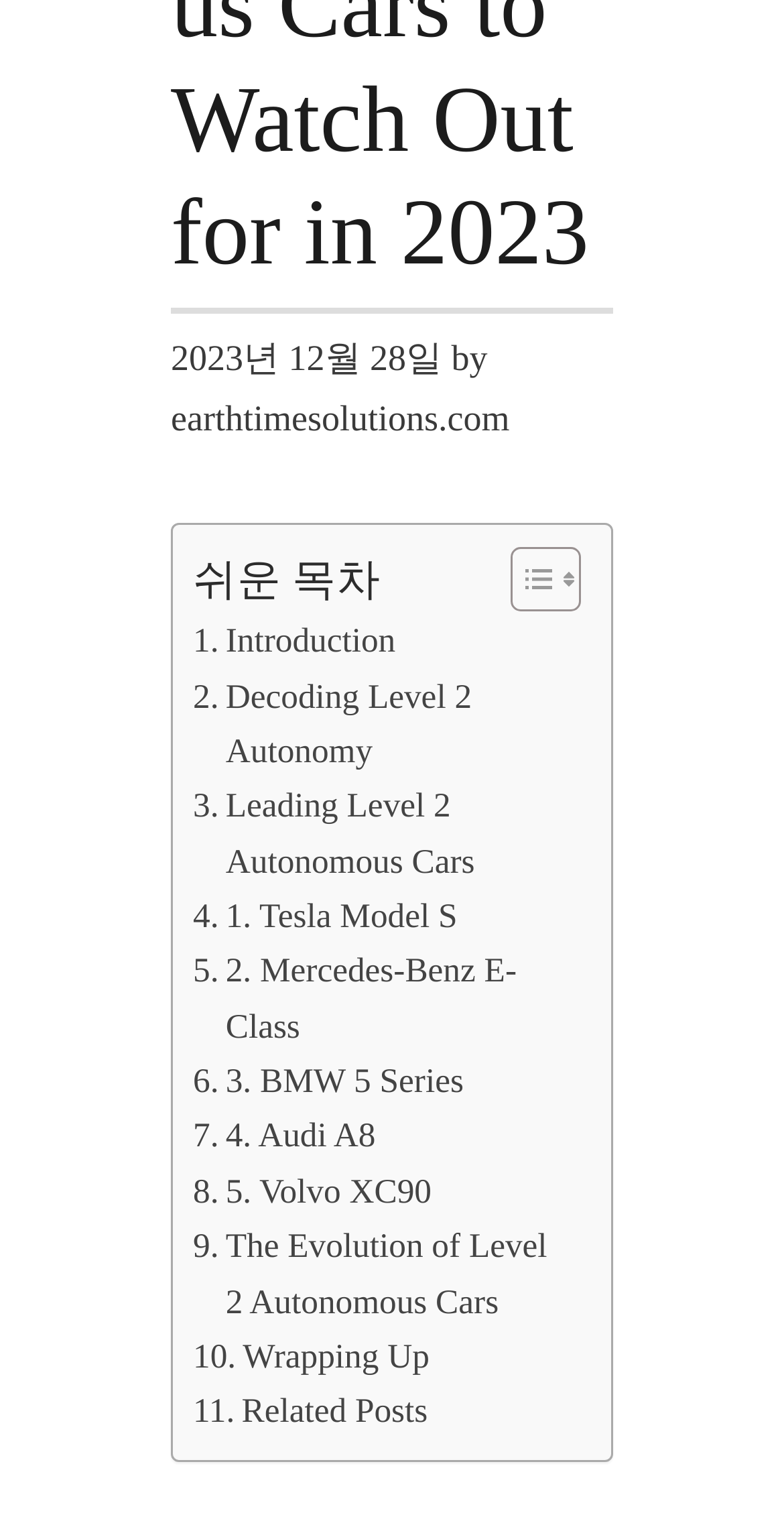Answer succinctly with a single word or phrase:
How many car models are mentioned in the article?

5